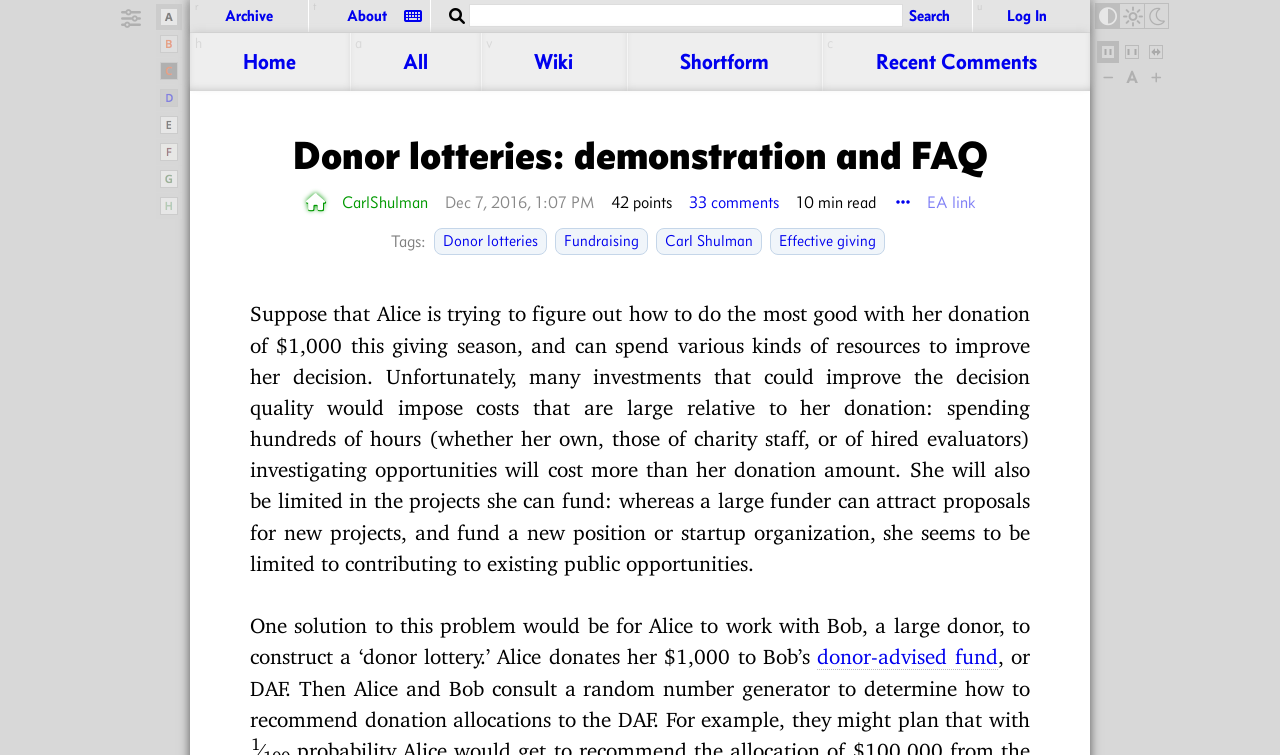Please determine the bounding box coordinates of the element to click in order to execute the following instruction: "View the latest frontpage posts". The coordinates should be four float numbers between 0 and 1, specified as [left, top, right, bottom].

[0.148, 0.043, 0.273, 0.12]